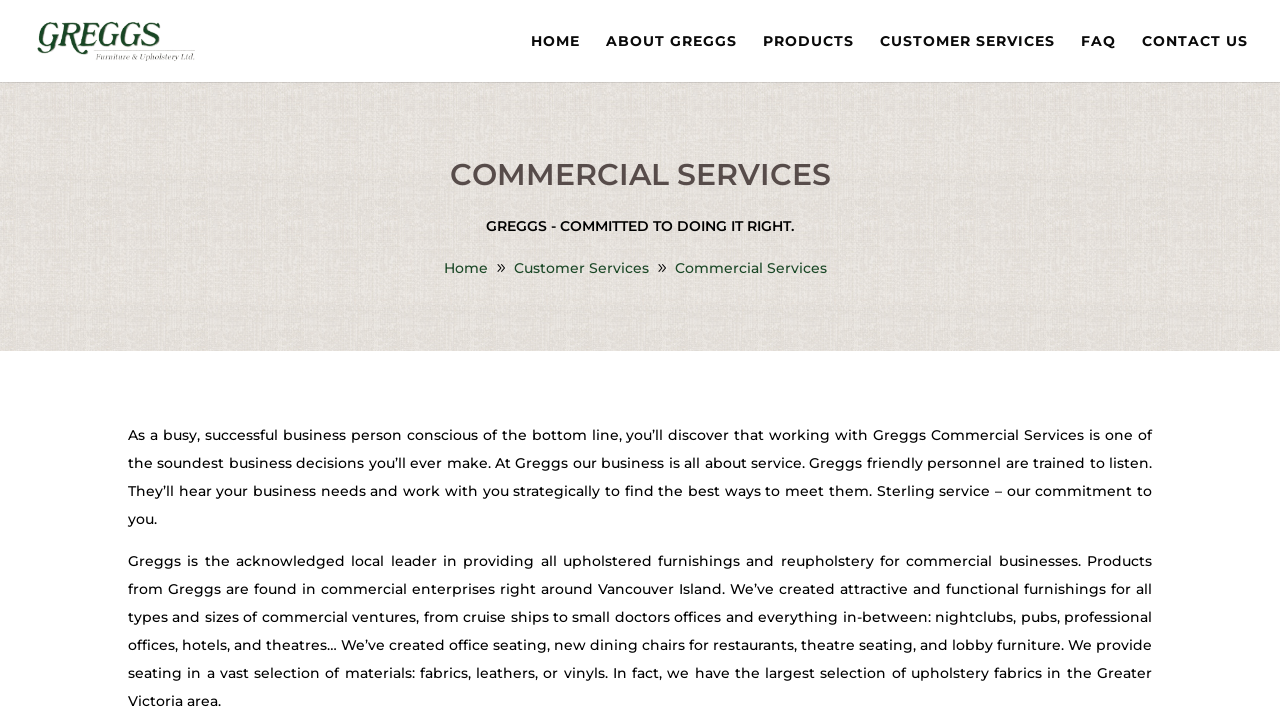Using the provided description: "aria-label="Search" name="query"", find the bounding box coordinates of the corresponding UI element. The output should be four float numbers between 0 and 1, in the format [left, top, right, bottom].

None